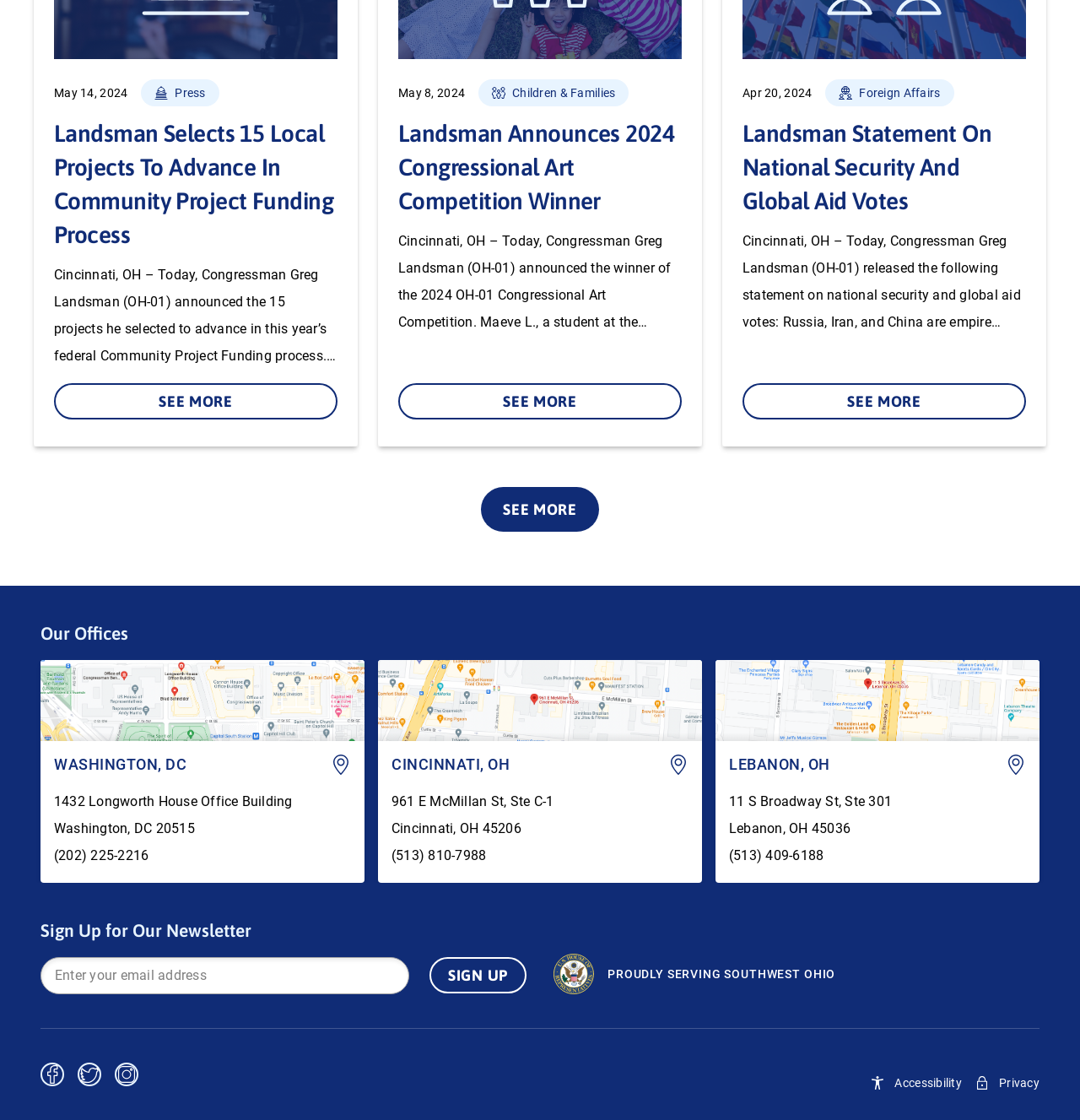Pinpoint the bounding box coordinates of the area that should be clicked to complete the following instruction: "Click See More on Landsman Selects 15 Local Projects To Advance In Community Project Funding Process". The coordinates must be given as four float numbers between 0 and 1, i.e., [left, top, right, bottom].

[0.05, 0.342, 0.312, 0.375]